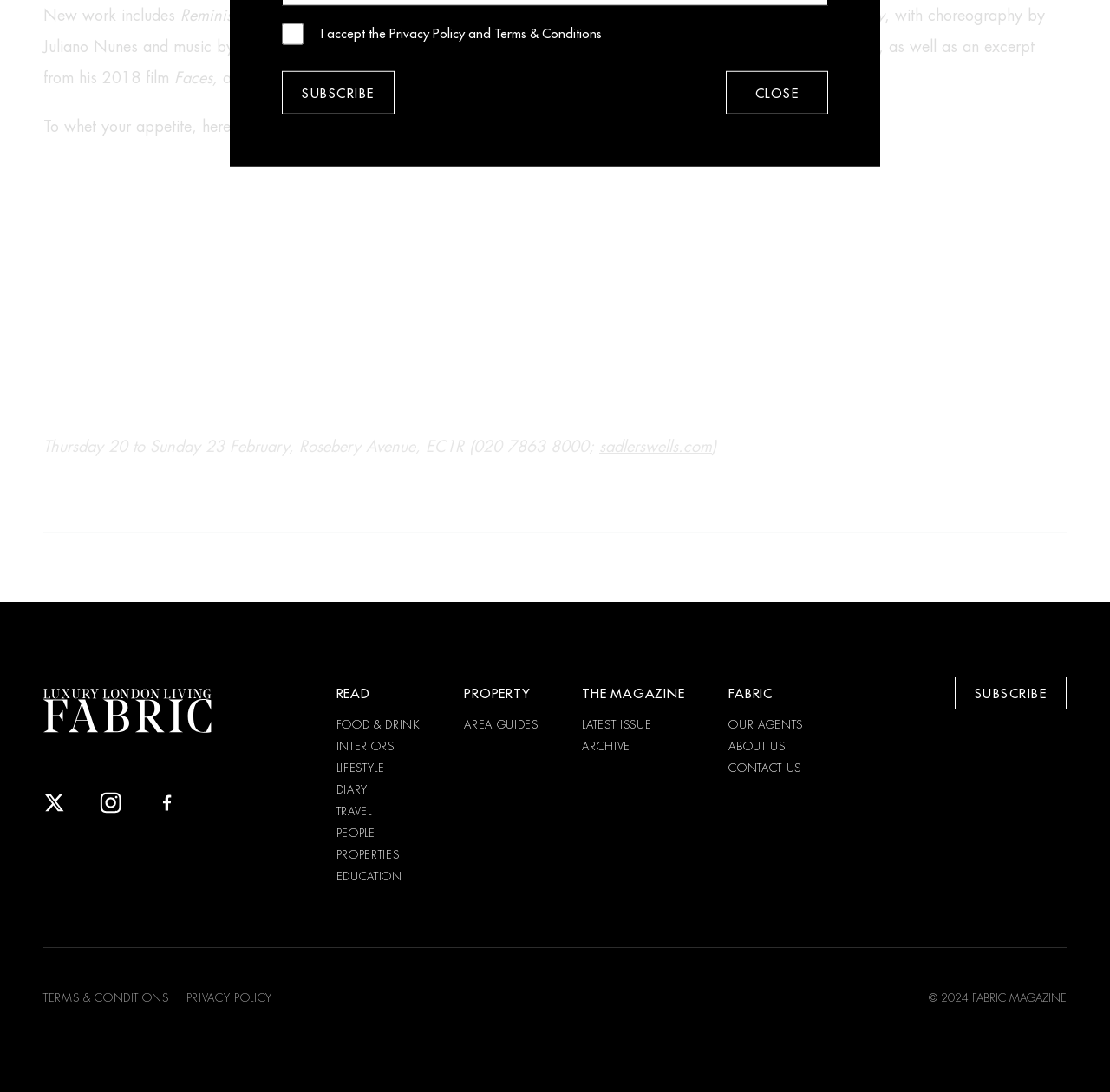Based on the element description, predict the bounding box coordinates (top-left x, top-left y, bottom-right x, bottom-right y) for the UI element in the screenshot: Food & Drink

[0.303, 0.659, 0.379, 0.669]